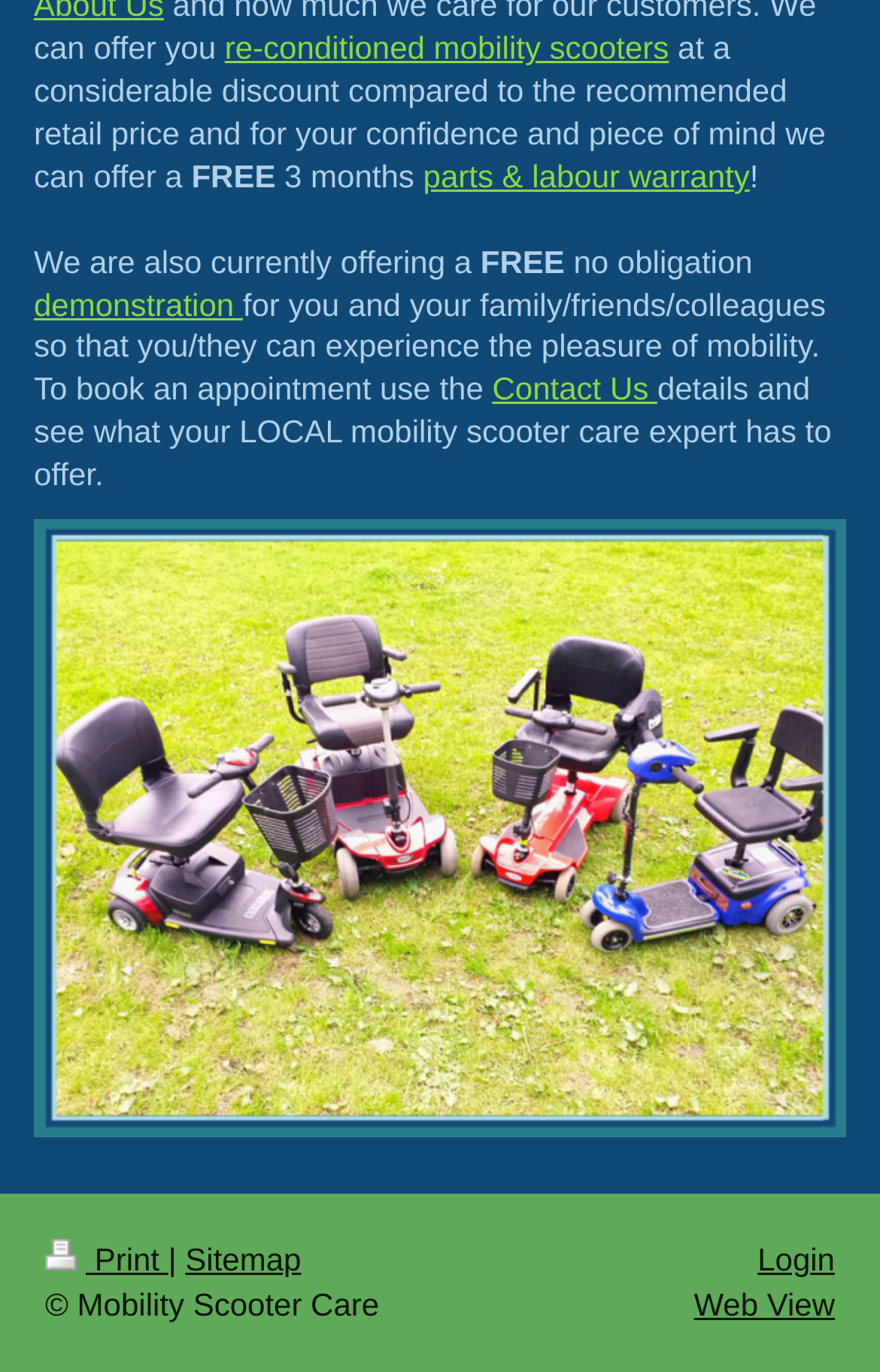Pinpoint the bounding box coordinates of the element that must be clicked to accomplish the following instruction: "Contact Us". The coordinates should be in the format of four float numbers between 0 and 1, i.e., [left, top, right, bottom].

[0.559, 0.27, 0.747, 0.297]